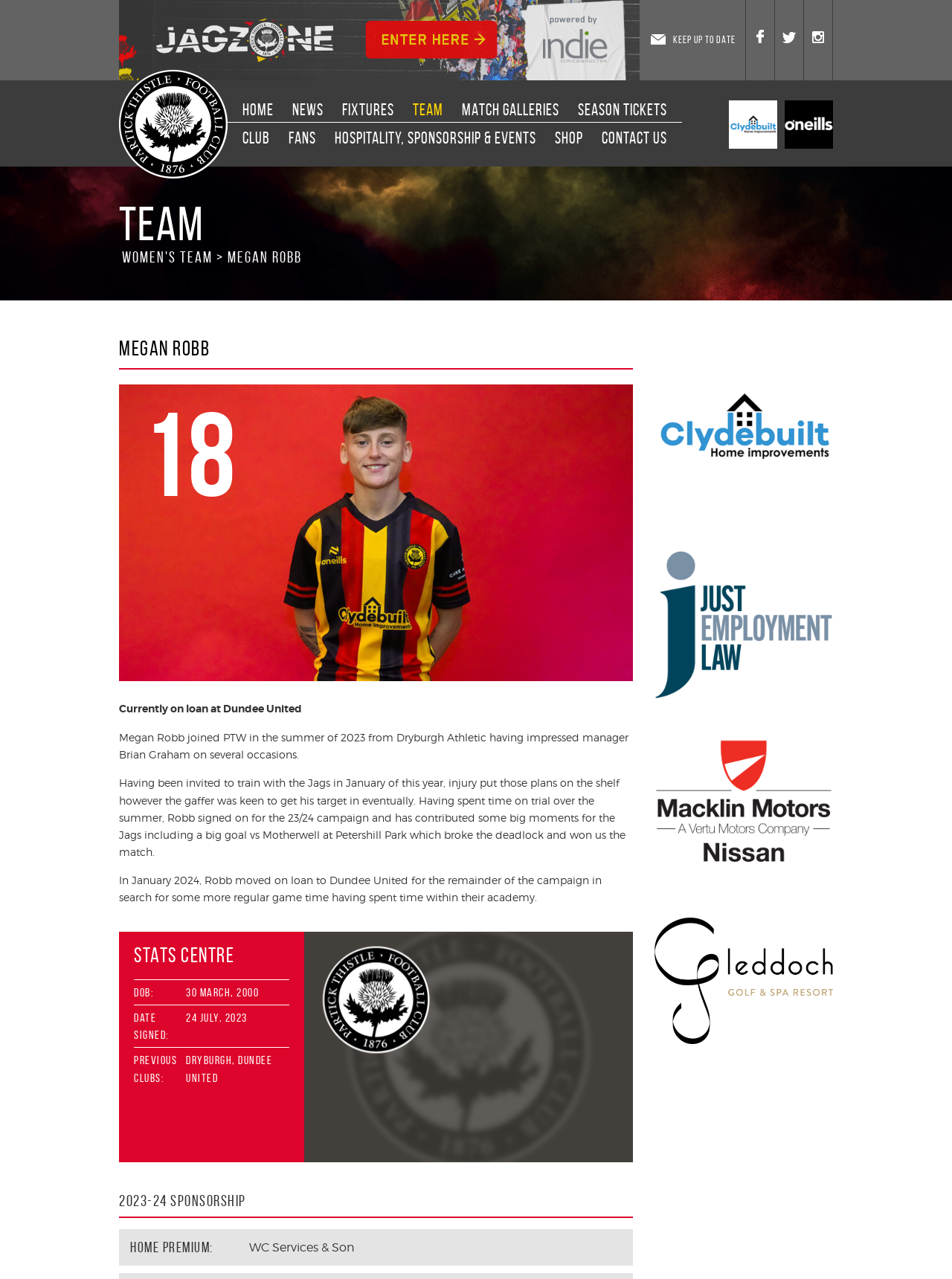What is the sponsor of Megan Robb's home premium?
Please use the visual content to give a single word or phrase answer.

WC Services & Son